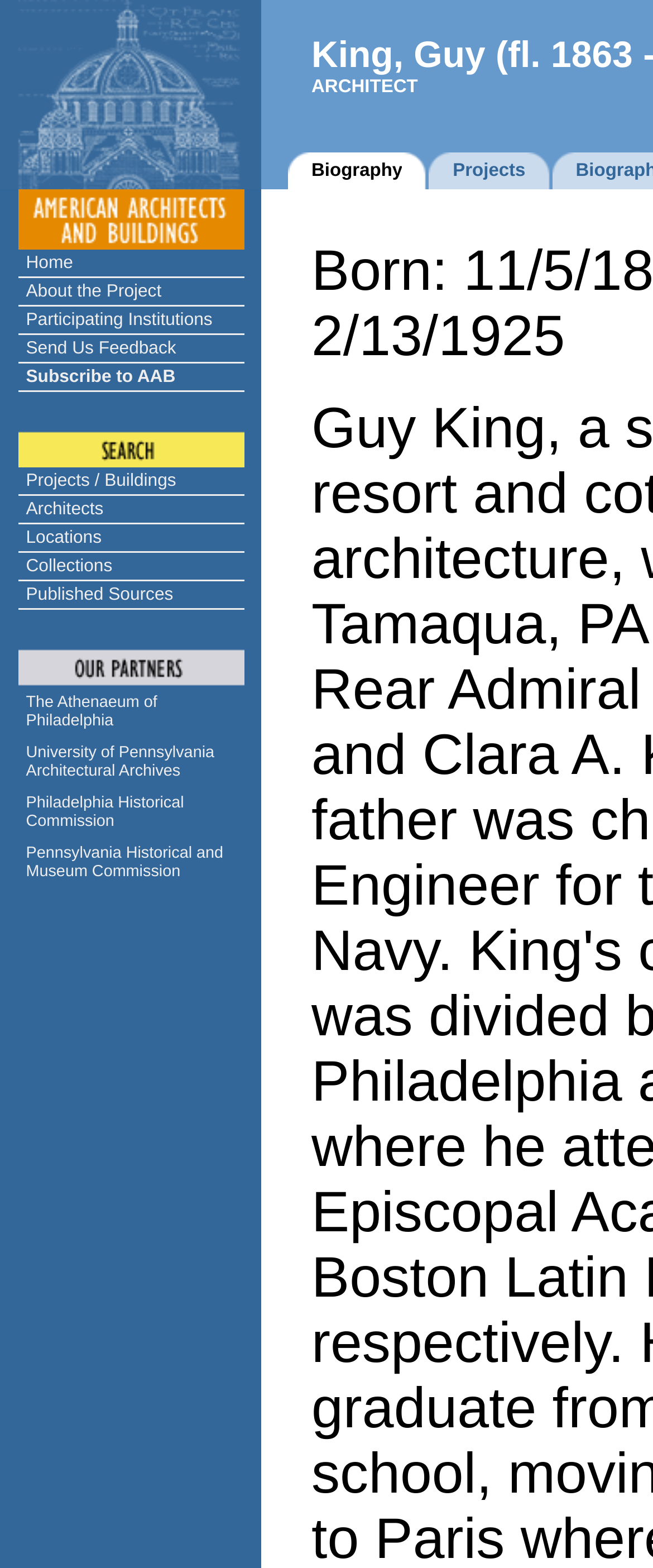Locate the bounding box coordinates of the element to click to perform the following action: 'Click on the 'Projects' link'. The coordinates should be given as four float values between 0 and 1, in the form of [left, top, right, bottom].

[0.693, 0.103, 0.805, 0.115]